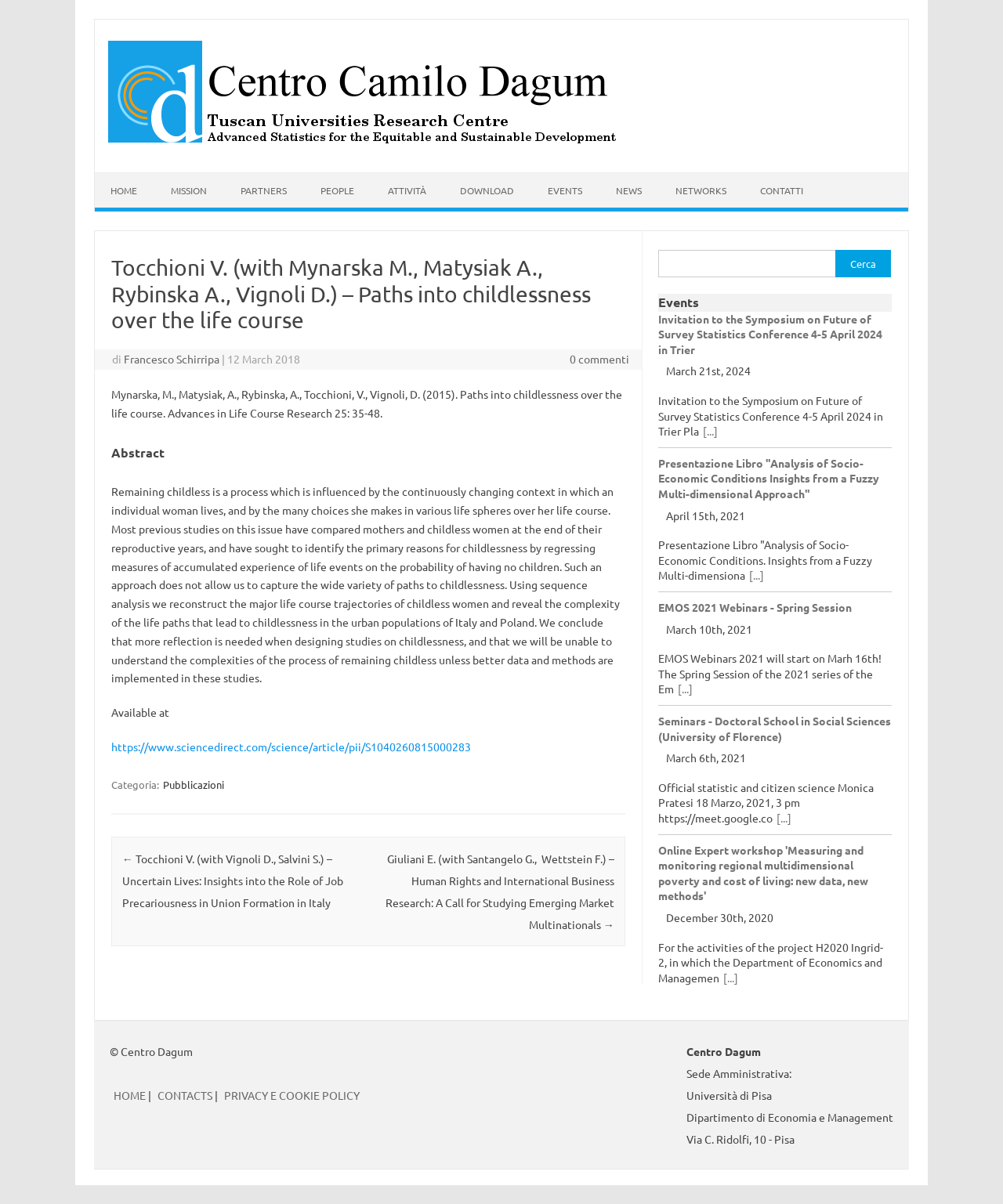Provide the bounding box coordinates of the area you need to click to execute the following instruction: "Download the article".

[0.111, 0.614, 0.469, 0.626]